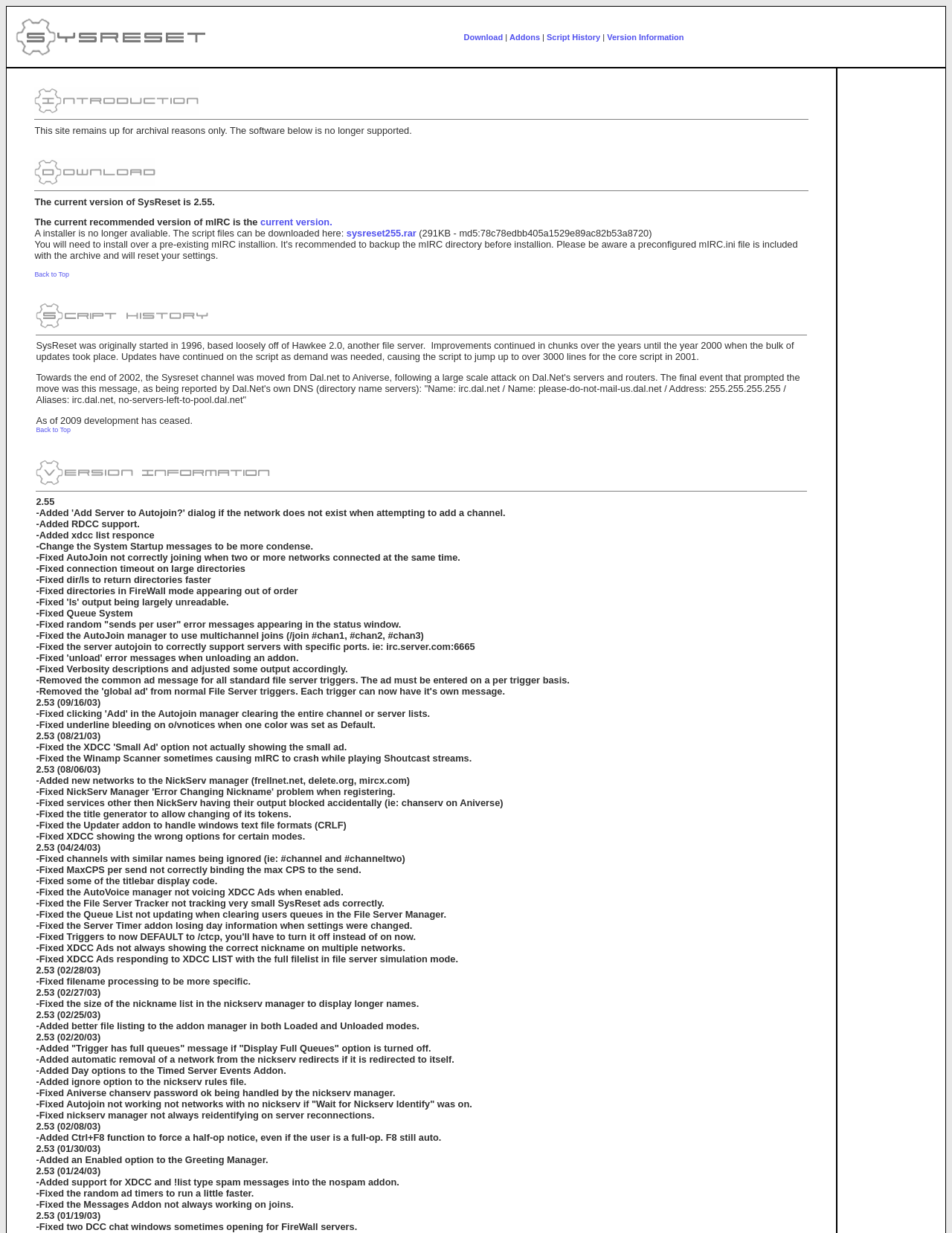Please predict the bounding box coordinates of the element's region where a click is necessary to complete the following instruction: "Click the Addons link". The coordinates should be represented by four float numbers between 0 and 1, i.e., [left, top, right, bottom].

[0.535, 0.026, 0.567, 0.033]